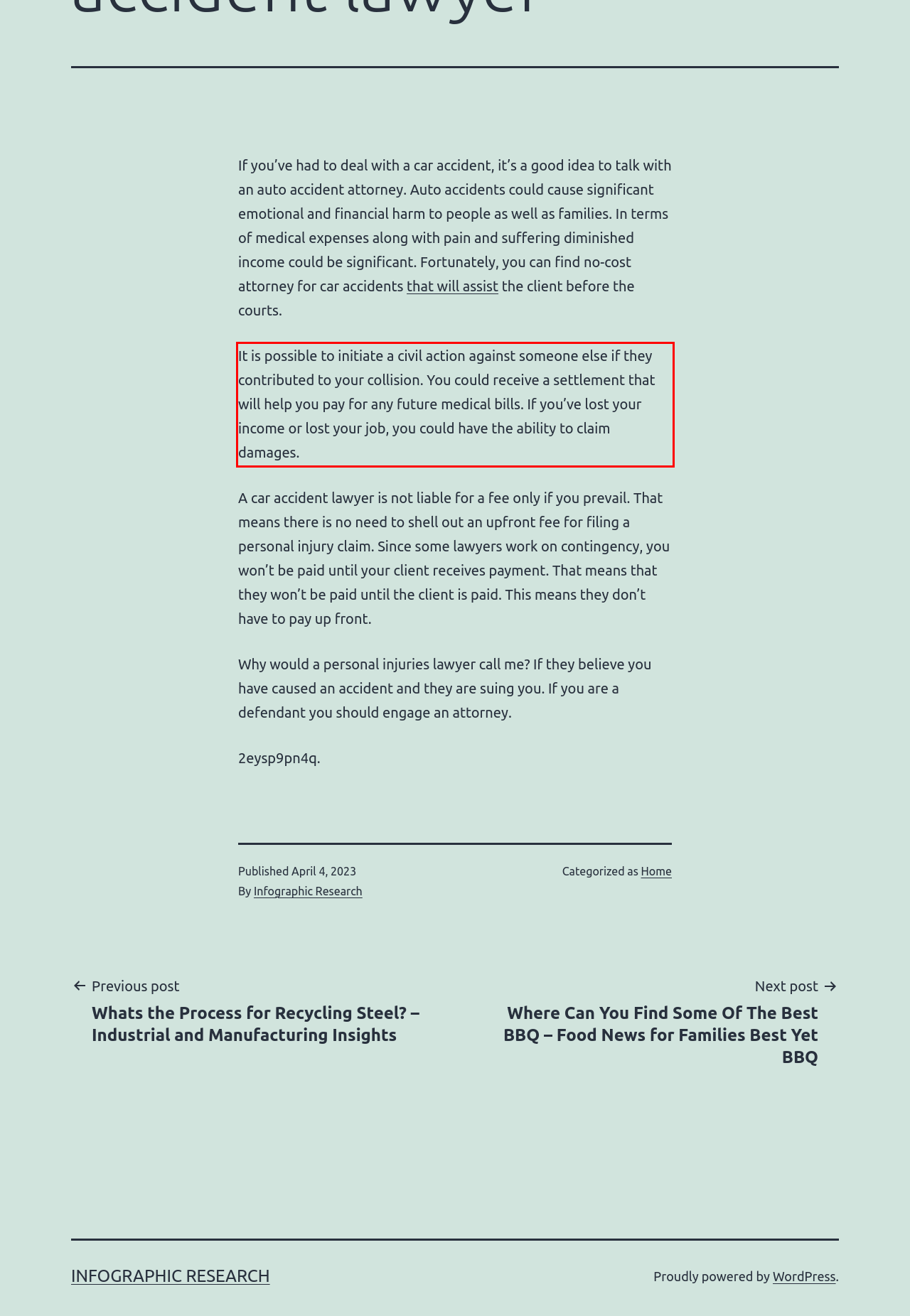Please perform OCR on the UI element surrounded by the red bounding box in the given webpage screenshot and extract its text content.

It is possible to initiate a civil action against someone else if they contributed to your collision. You could receive a settlement that will help you pay for any future medical bills. If you’ve lost your income or lost your job, you could have the ability to claim damages.